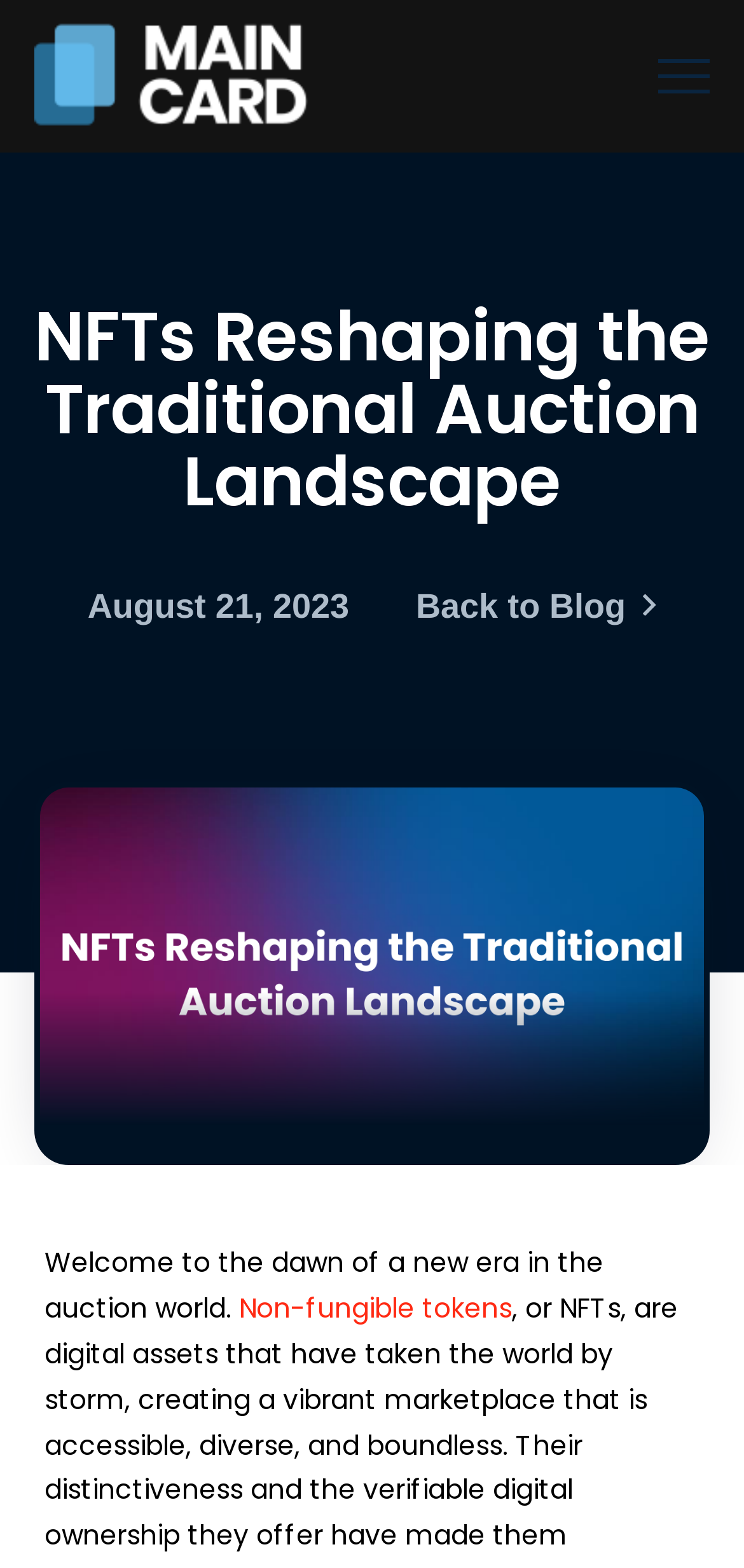Based on the image, please elaborate on the answer to the following question:
What is the link related to in the article?

I found the link related to in the article by looking at the link element with the content 'Non-fungible tokens' which is located in the article content.